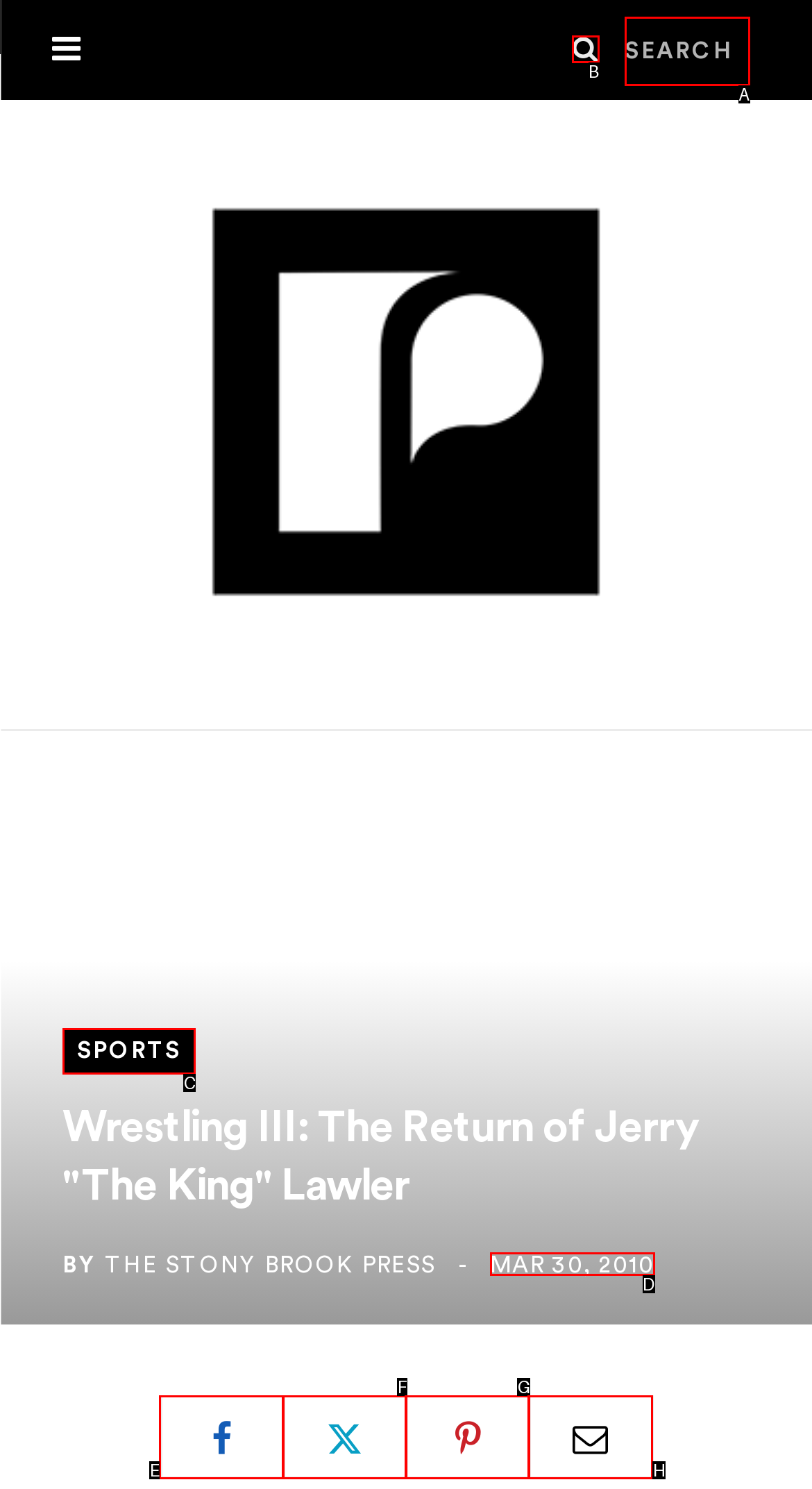Point out the specific HTML element to click to complete this task: Search for something Reply with the letter of the chosen option.

B